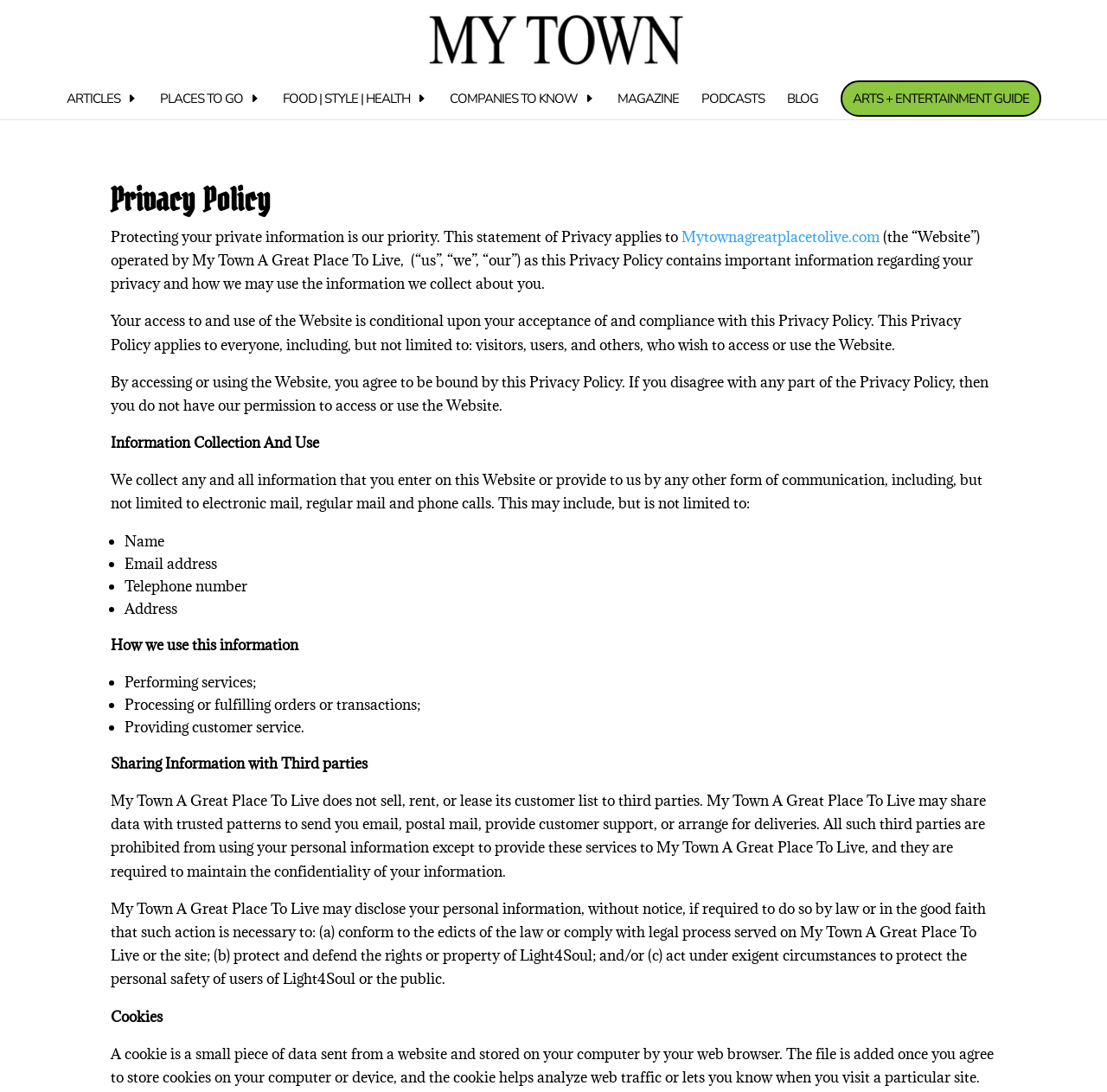Please identify the bounding box coordinates of the clickable area that will allow you to execute the instruction: "Visit MAGAZINE".

[0.557, 0.085, 0.613, 0.109]